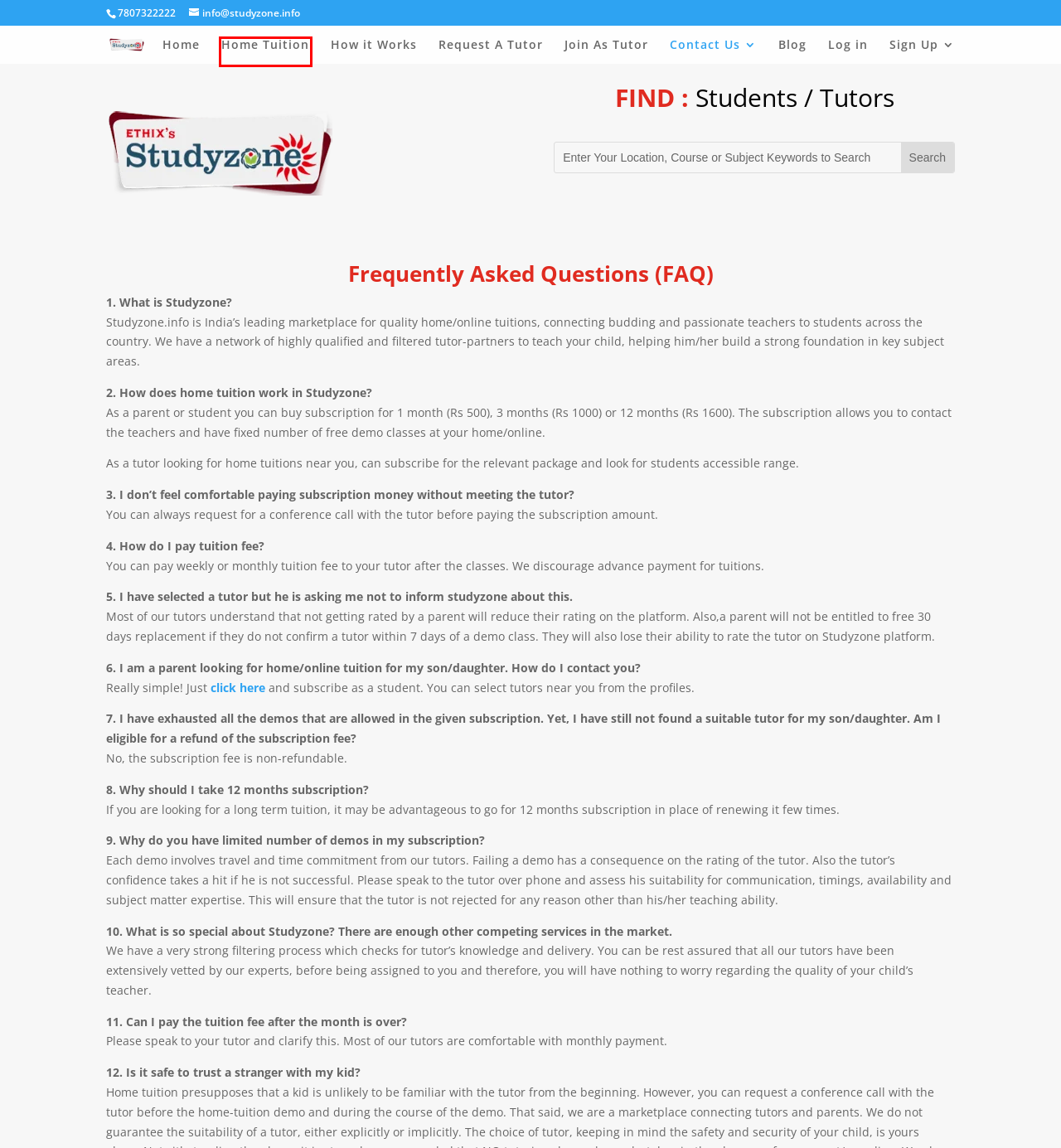You are presented with a screenshot of a webpage that includes a red bounding box around an element. Determine which webpage description best matches the page that results from clicking the element within the red bounding box. Here are the candidates:
A. Sign Up - Studyzone
B. How it Works - Studyzone Ethix Global Franchise
C. Join As Tutor - Studyzone
D. Log in - Studyzone
E. Home Tuition - Studyzone
F. Study Zone Home Tution PRE-SCHOOL & Tutors - Study Zone Franchise
G. Contact Us - Studyzone
H. Blog - Studyzone

E